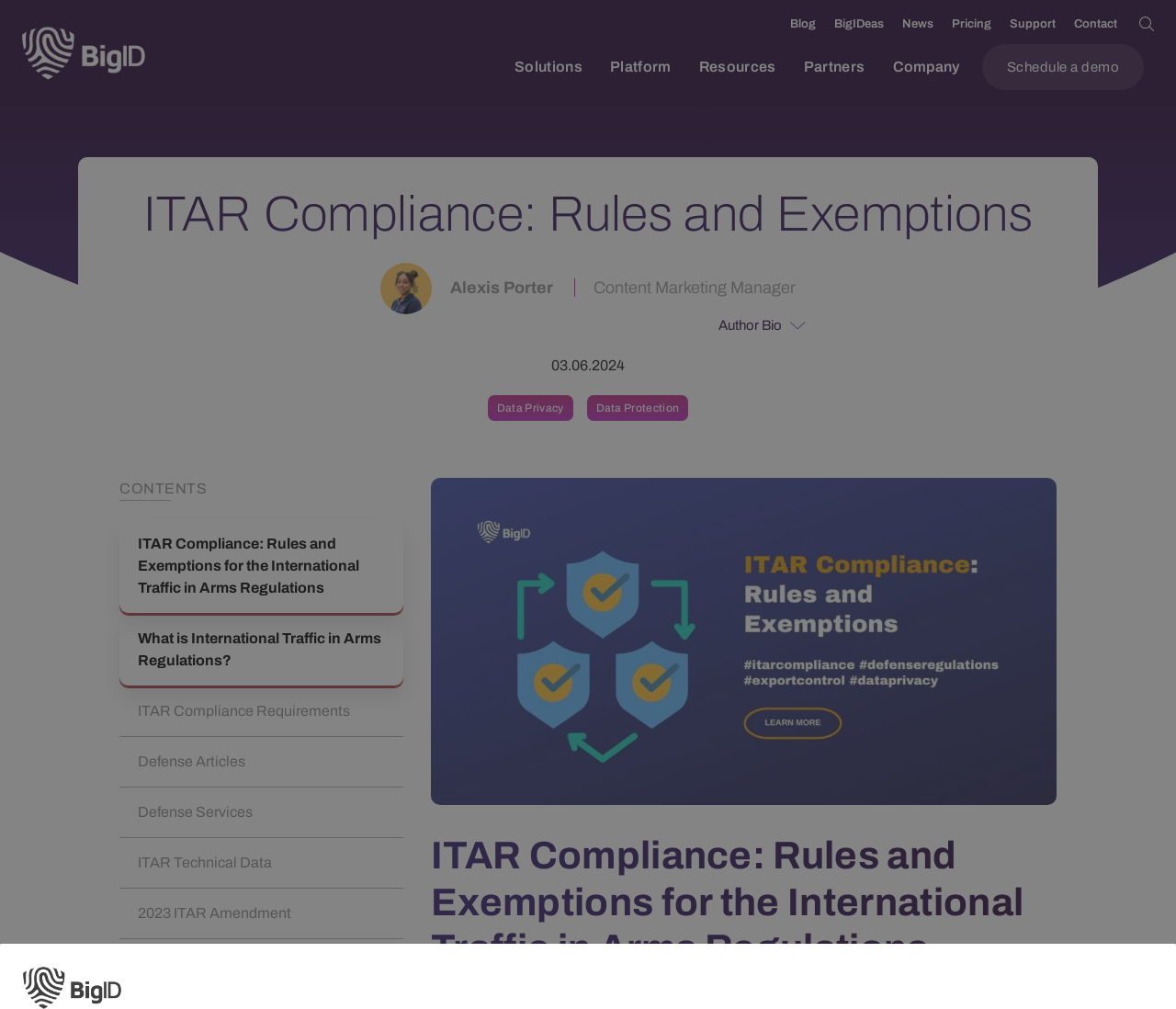What is the topic of the infographic?
Refer to the image and give a detailed answer to the query.

I found the topic of the infographic by looking at the image description, which says 'ITAR Compliance: Rules and Exemptions infographic by BigID with shield icons and check marks'.